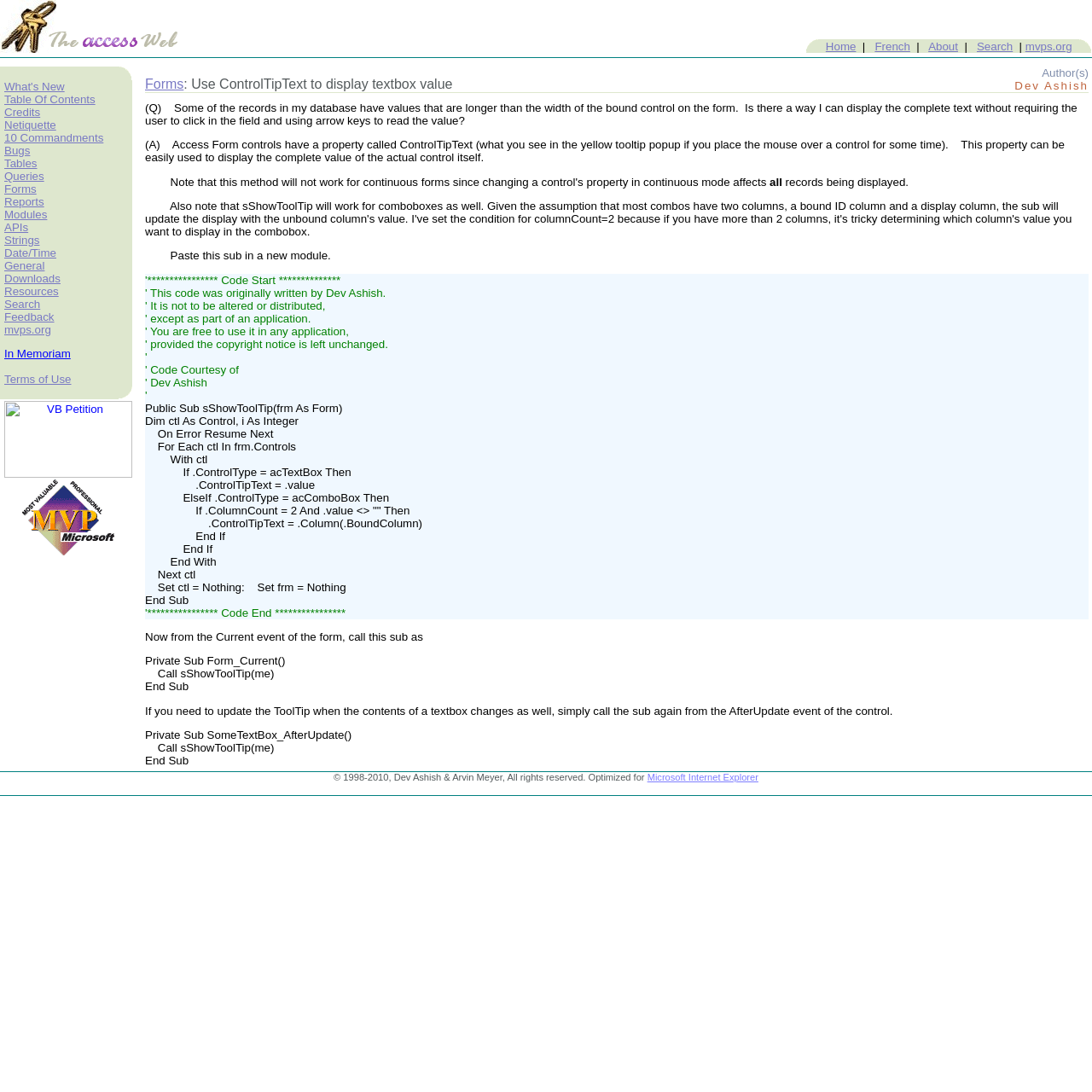Please locate the clickable area by providing the bounding box coordinates to follow this instruction: "Click on the 'Forms' link".

[0.004, 0.167, 0.033, 0.179]